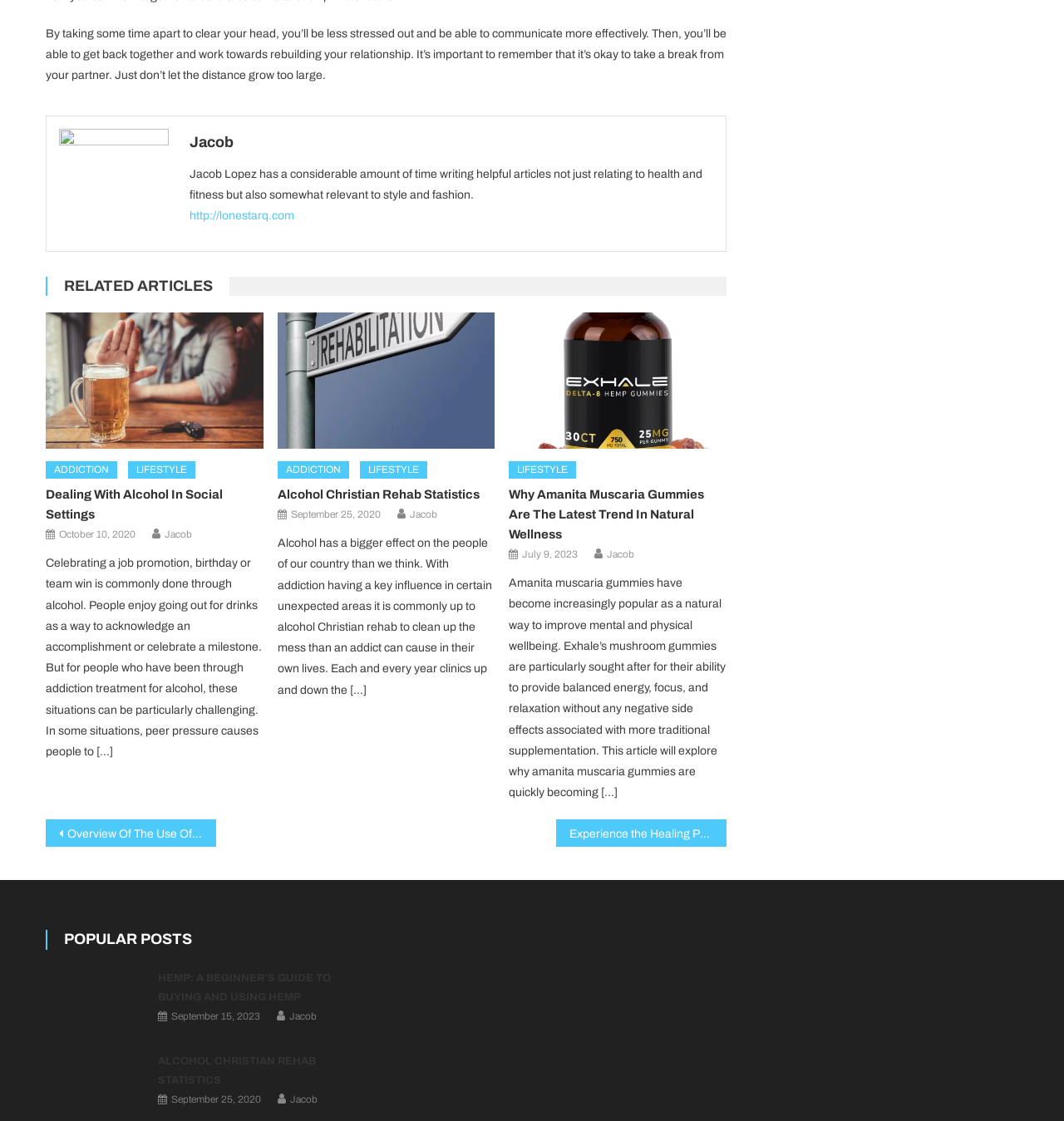Determine the bounding box for the described HTML element: "Lifestyle". Ensure the coordinates are four float numbers between 0 and 1 in the format [left, top, right, bottom].

[0.338, 0.411, 0.401, 0.427]